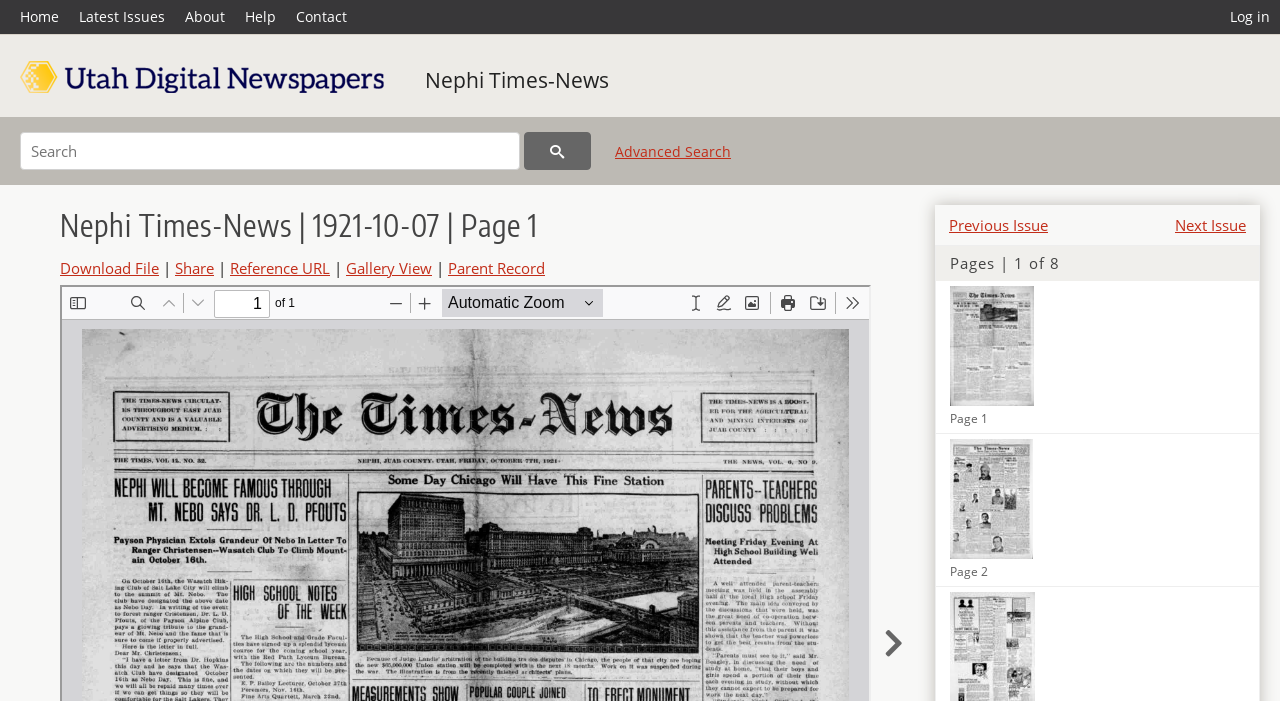Identify the bounding box coordinates of the specific part of the webpage to click to complete this instruction: "Go to the next issue".

[0.918, 0.244, 0.973, 0.273]